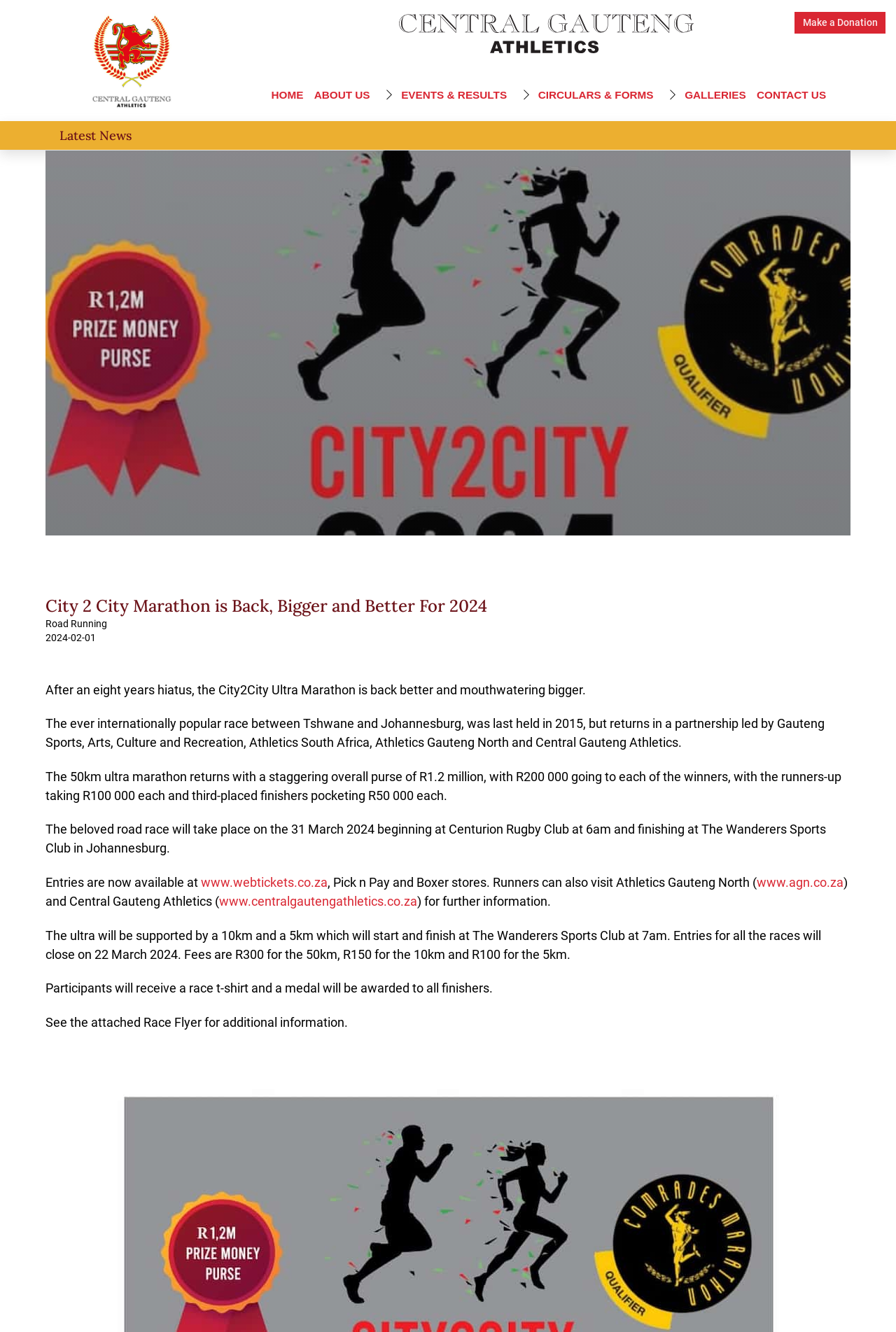What is the distance of the shortest race?
Please provide a full and detailed response to the question.

I found the answer by reading the text 'The ultra will be supported by a 10km and a 5km...' which provides information about the different race distances.